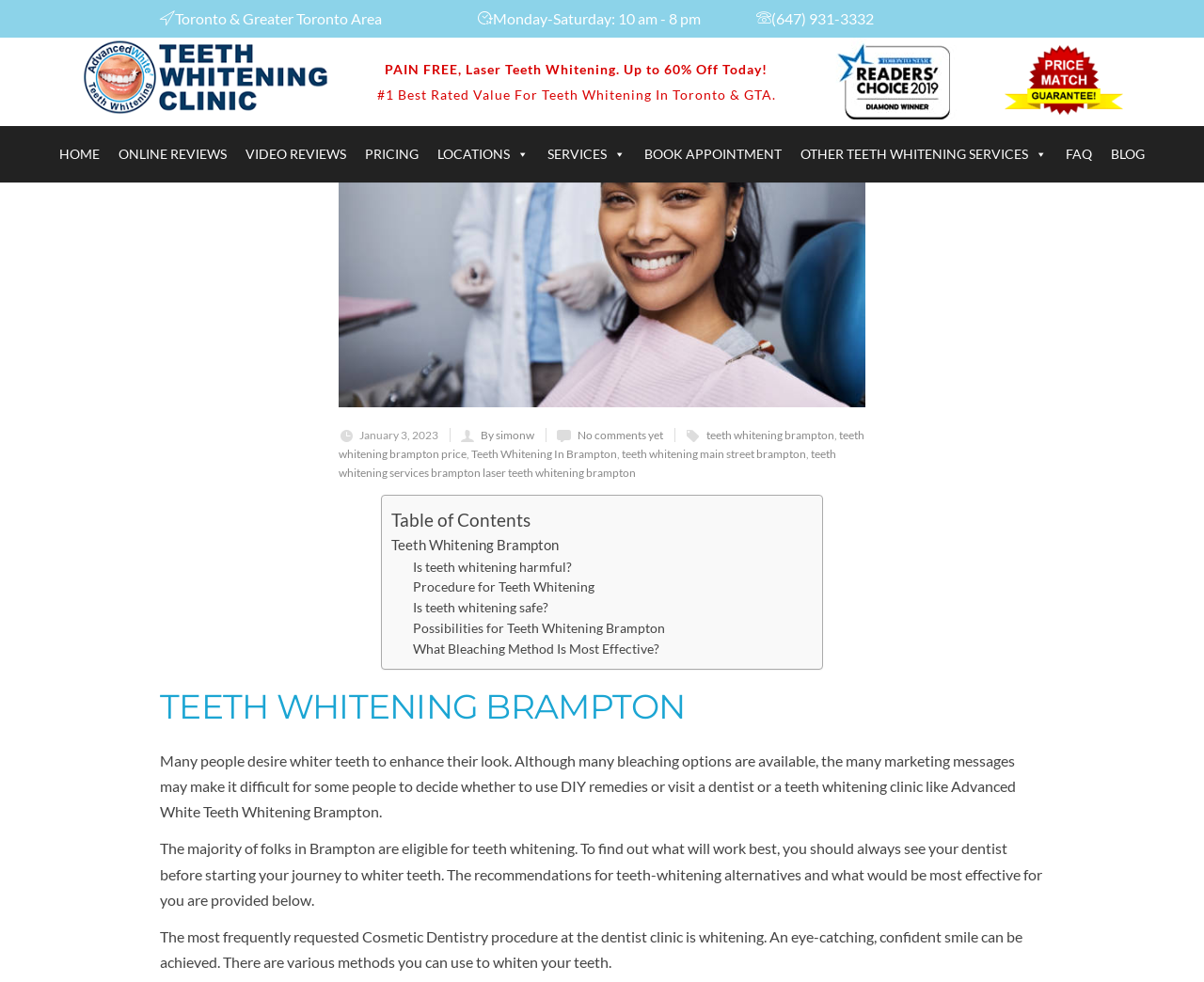Determine the bounding box coordinates of the clickable area required to perform the following instruction: "Click the 'FAQ' link". The coordinates should be represented as four float numbers between 0 and 1: [left, top, right, bottom].

[0.877, 0.138, 0.915, 0.177]